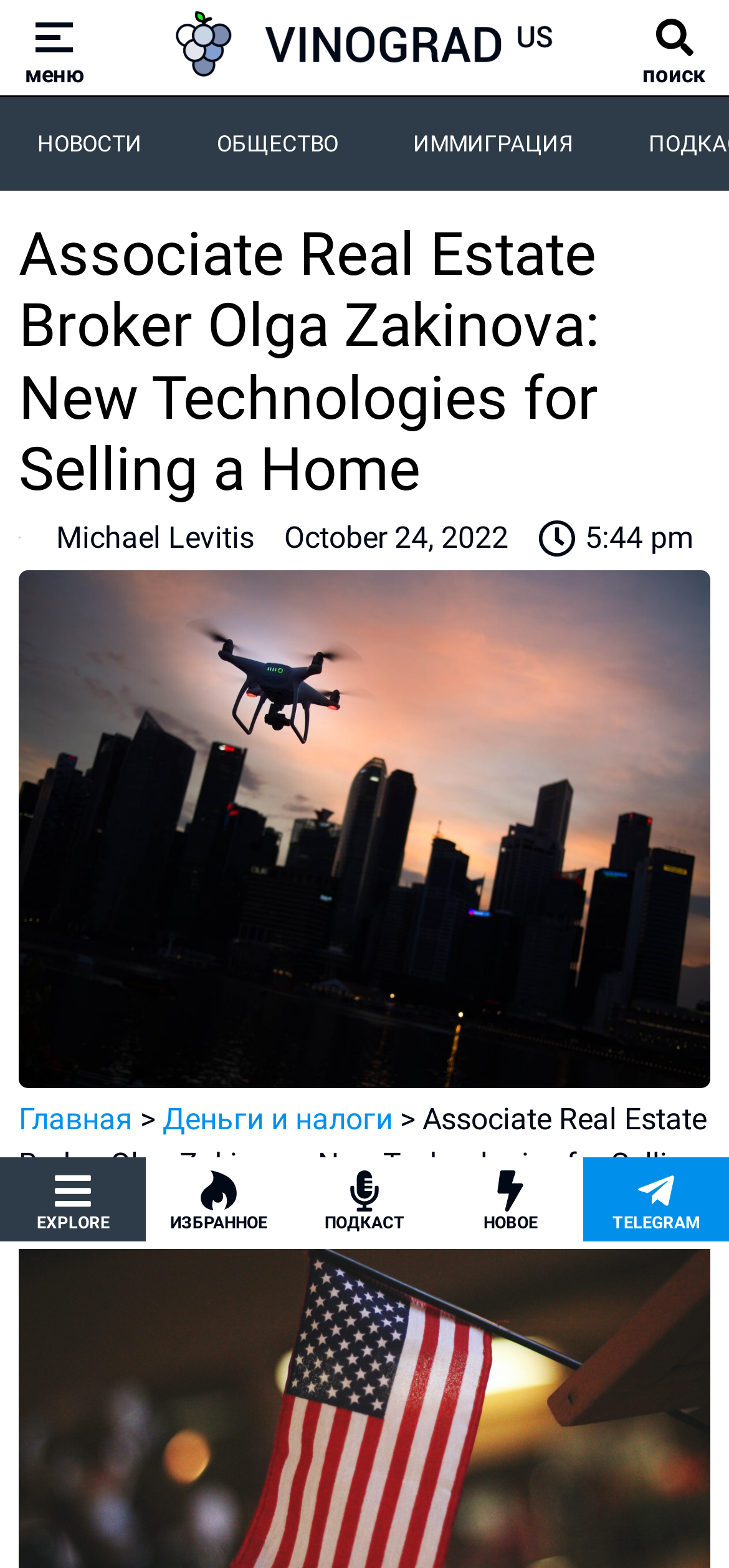Describe in detail what you see on the webpage.

This webpage is about Olga Zakinova, an Associate Real Estate Broker at Douglas Elliman, who helps people buy and sell properties in Queens and Long Island. 

At the top left corner, there is a small image and a link. Next to it, there is a menu link labeled "меню". On the top right corner, there is another link and a search link labeled "поиск". 

Below these top elements, there are three main navigation links: "НОВОСТИ", "ОБЩЕСТВО", and "ИММИГРАЦИЯ", which are evenly spaced across the top of the page. 

The main heading of the page, "Associate Real Estate Broker Olga Zakinova: New Technologies for Selling a Home", is located below these navigation links. 

To the right of the main heading, there is a link with a picture of Michael Levitis, and a link with the date "October 24, 2022" and a time "5:44 pm". 

Below these elements, there is a navigation section labeled "breadcrumbs" which shows the current page location. It starts with a "Главная" link, followed by a ">" symbol, then a "Деньги и налоги" link, and finally the current page title. 

The rest of the page is divided into several sections, each with a link and an icon. These sections are labeled "EXPLORE", "ИЗБРАННОЕ", "ПОДКАСТ", "НОВОЕ", and "TELEGRAM", and are arranged from left to right.